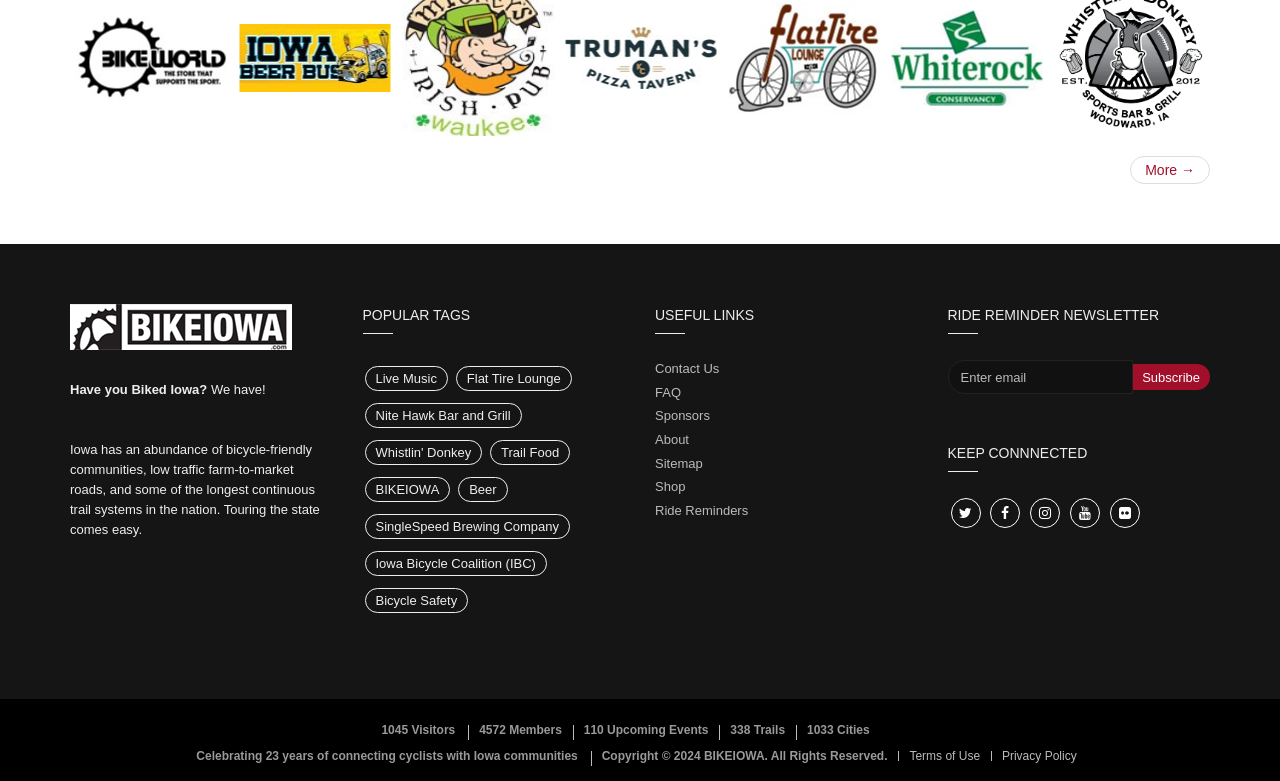Identify the bounding box coordinates for the region of the element that should be clicked to carry out the instruction: "Click on the 'More →' link". The bounding box coordinates should be four float numbers between 0 and 1, i.e., [left, top, right, bottom].

[0.883, 0.2, 0.945, 0.236]